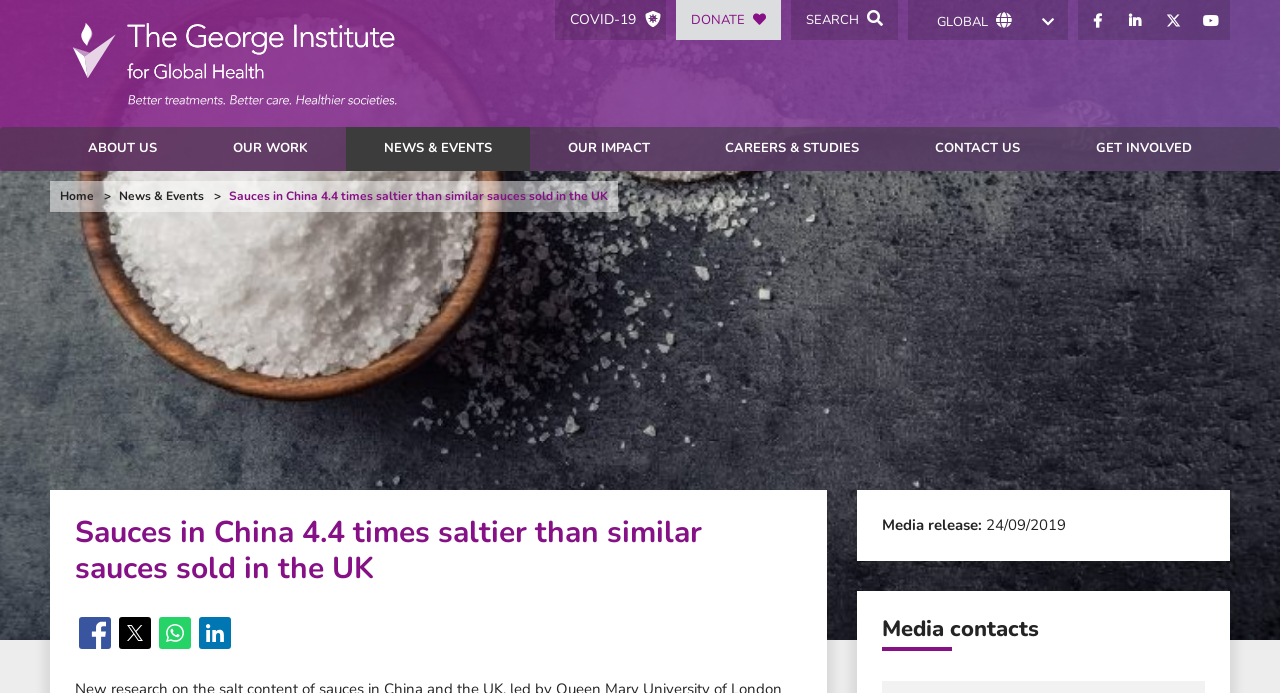Please find the bounding box coordinates of the element's region to be clicked to carry out this instruction: "Donate".

[0.528, 0.0, 0.61, 0.058]